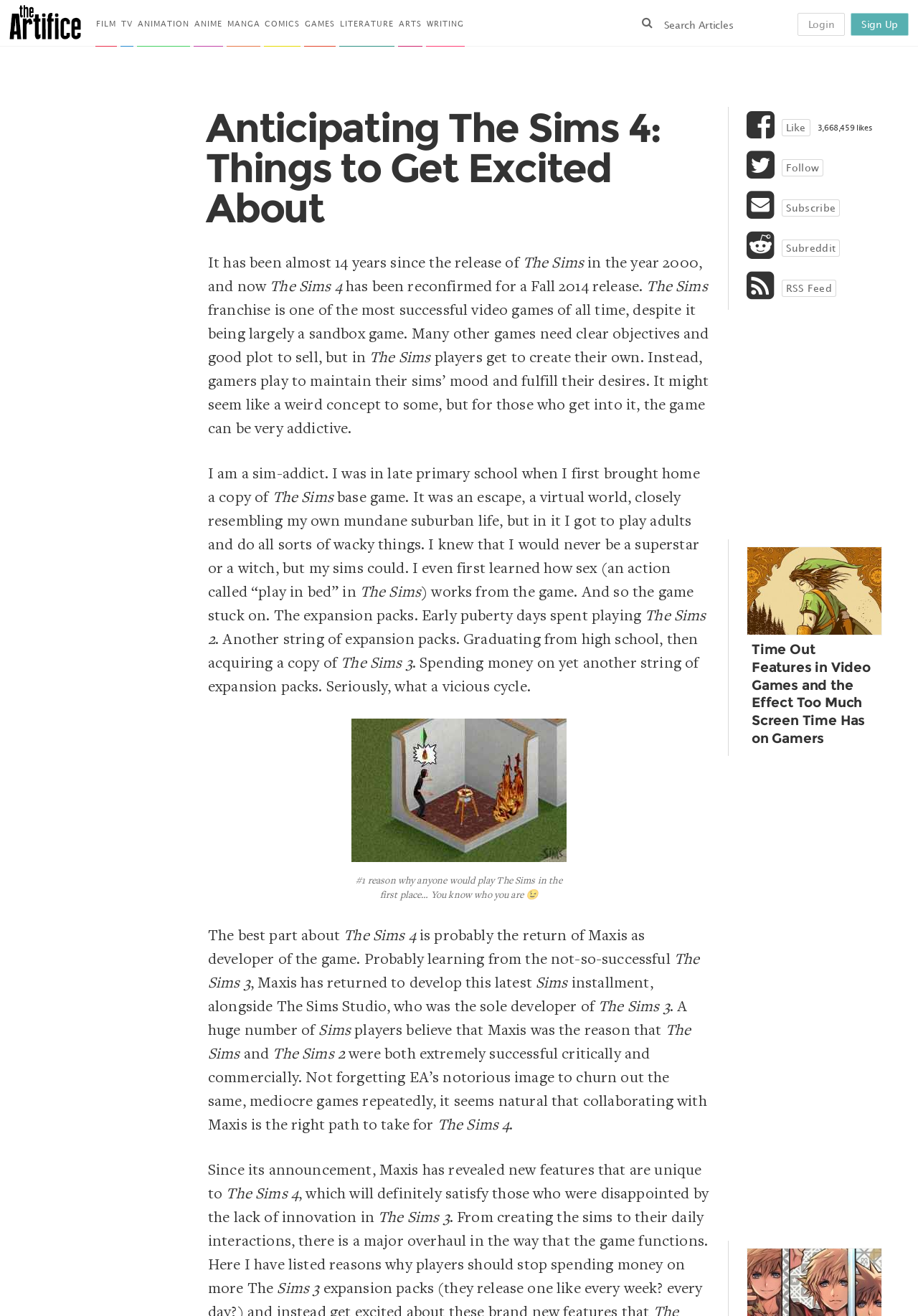What is the topic of the article?
Please provide a single word or phrase answer based on the image.

The Sims 4